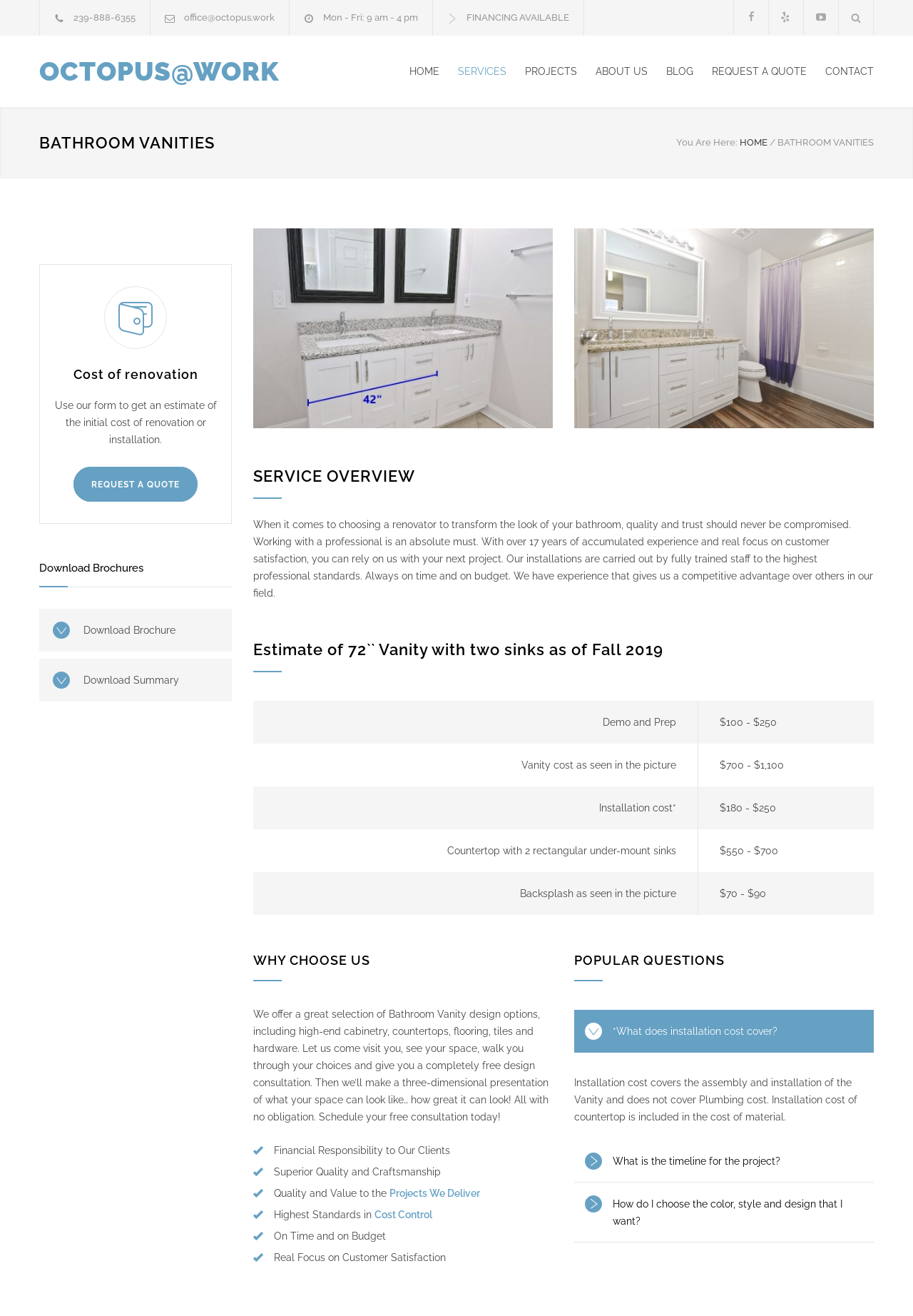Find the bounding box coordinates of the area to click in order to follow the instruction: "search for recipes".

None